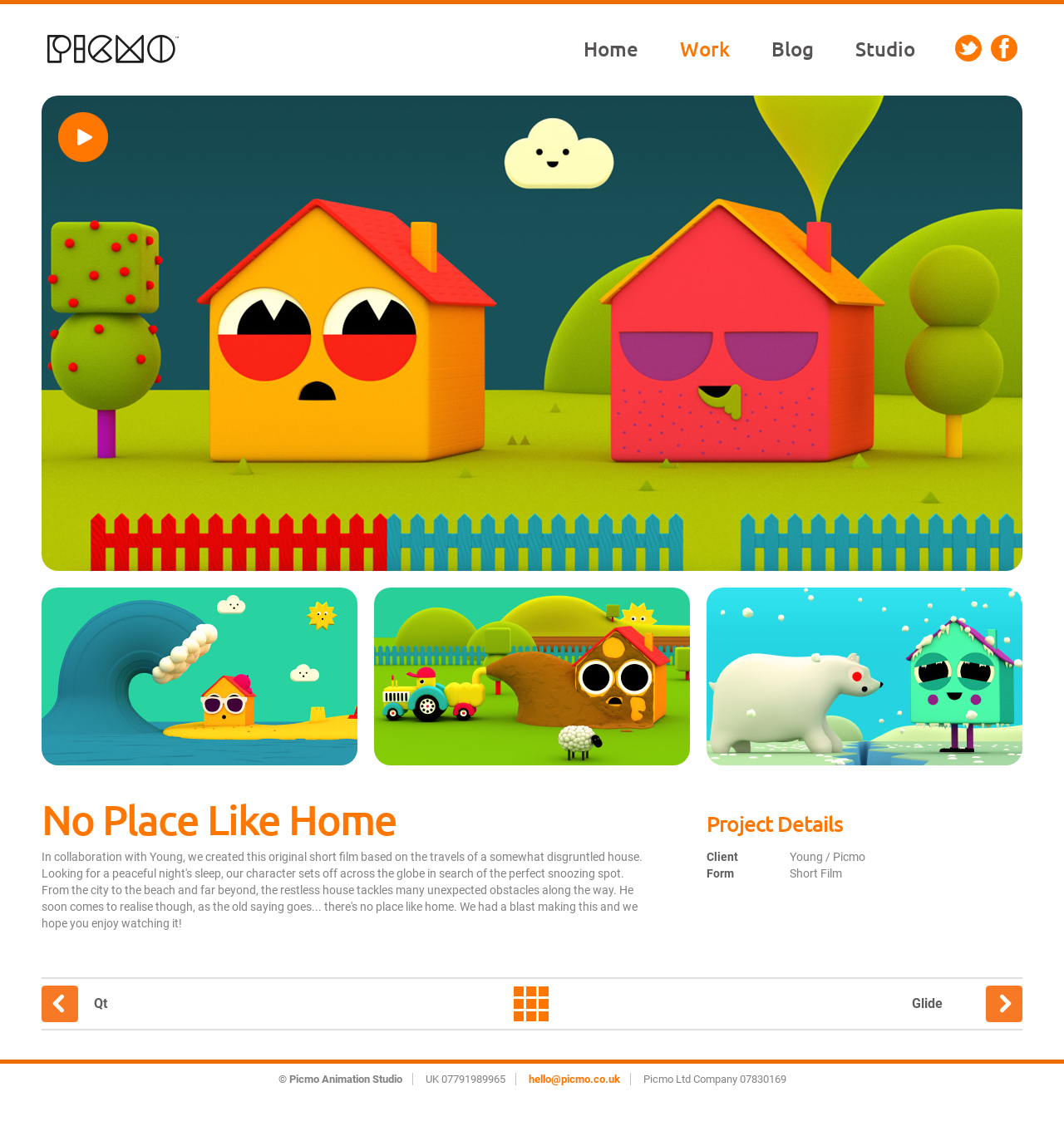Find the bounding box coordinates of the clickable area required to complete the following action: "Play the video".

[0.039, 0.287, 0.961, 0.298]